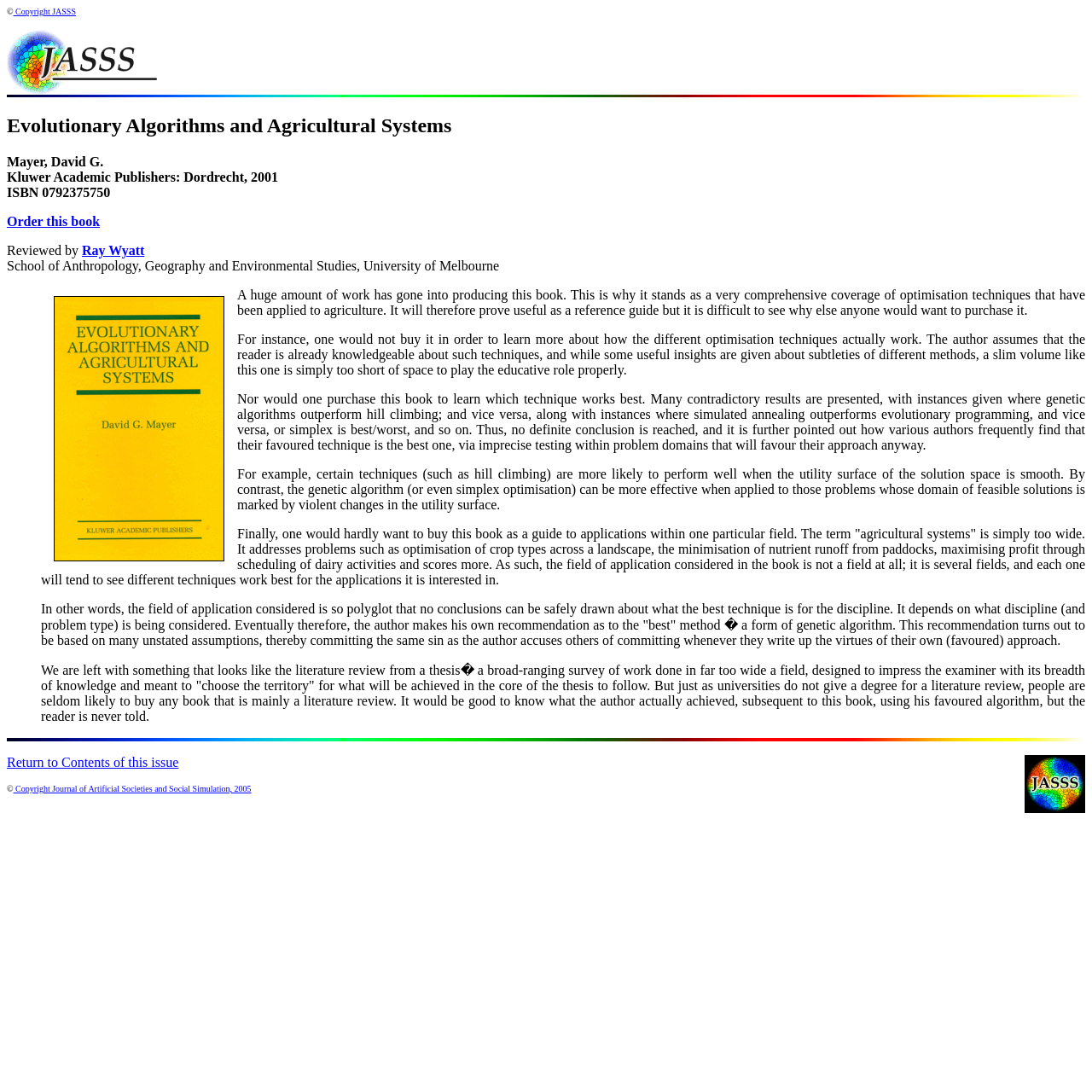What is the title of the book being reviewed?
Please answer the question with as much detail as possible using the screenshot.

I determined the answer by looking at the heading element with the text 'Evolutionary Algorithms and Agricultural Systems' which is likely to be the title of the book being reviewed.